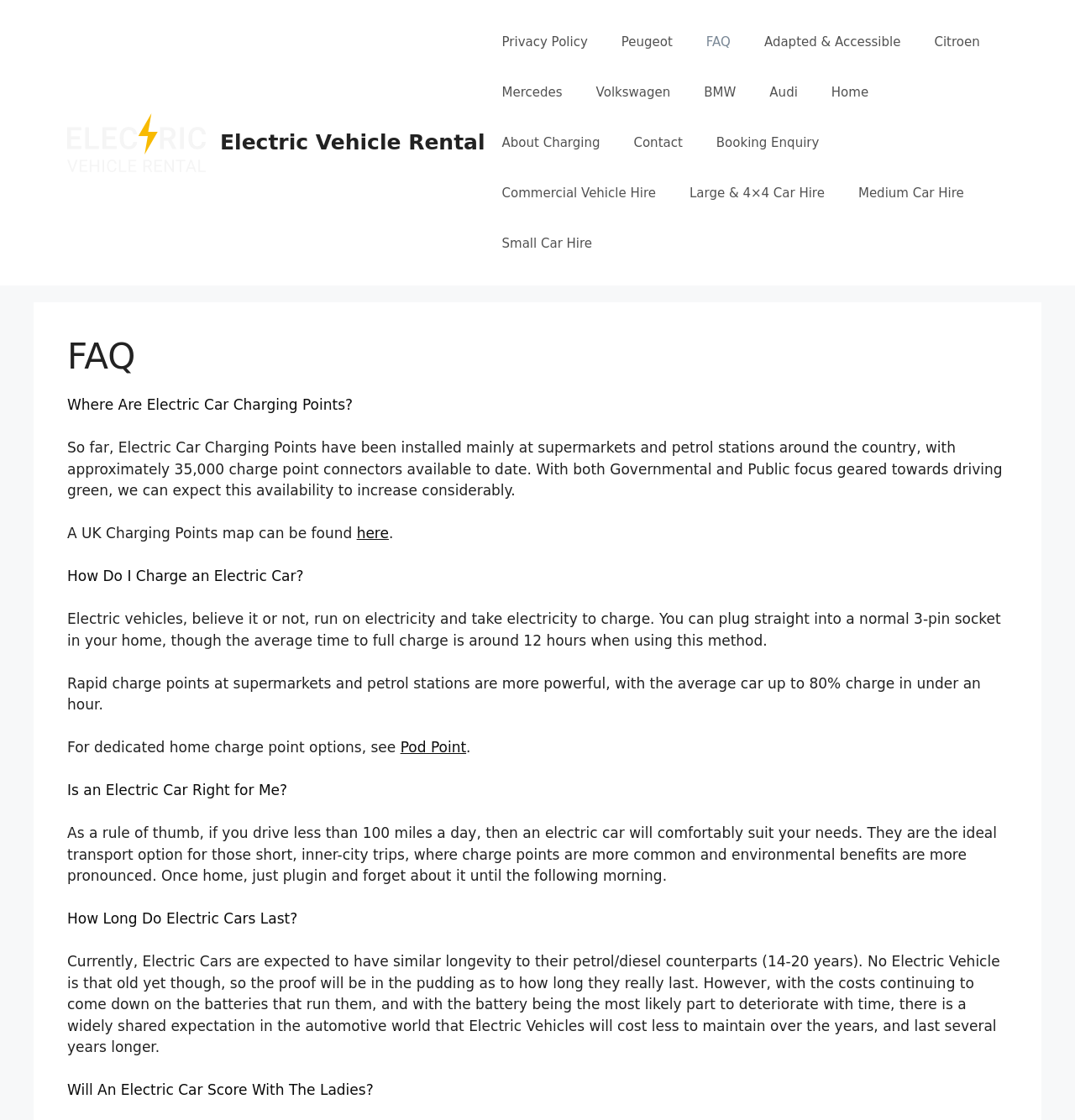Extract the bounding box for the UI element that matches this description: "Contact".

[0.574, 0.105, 0.651, 0.15]